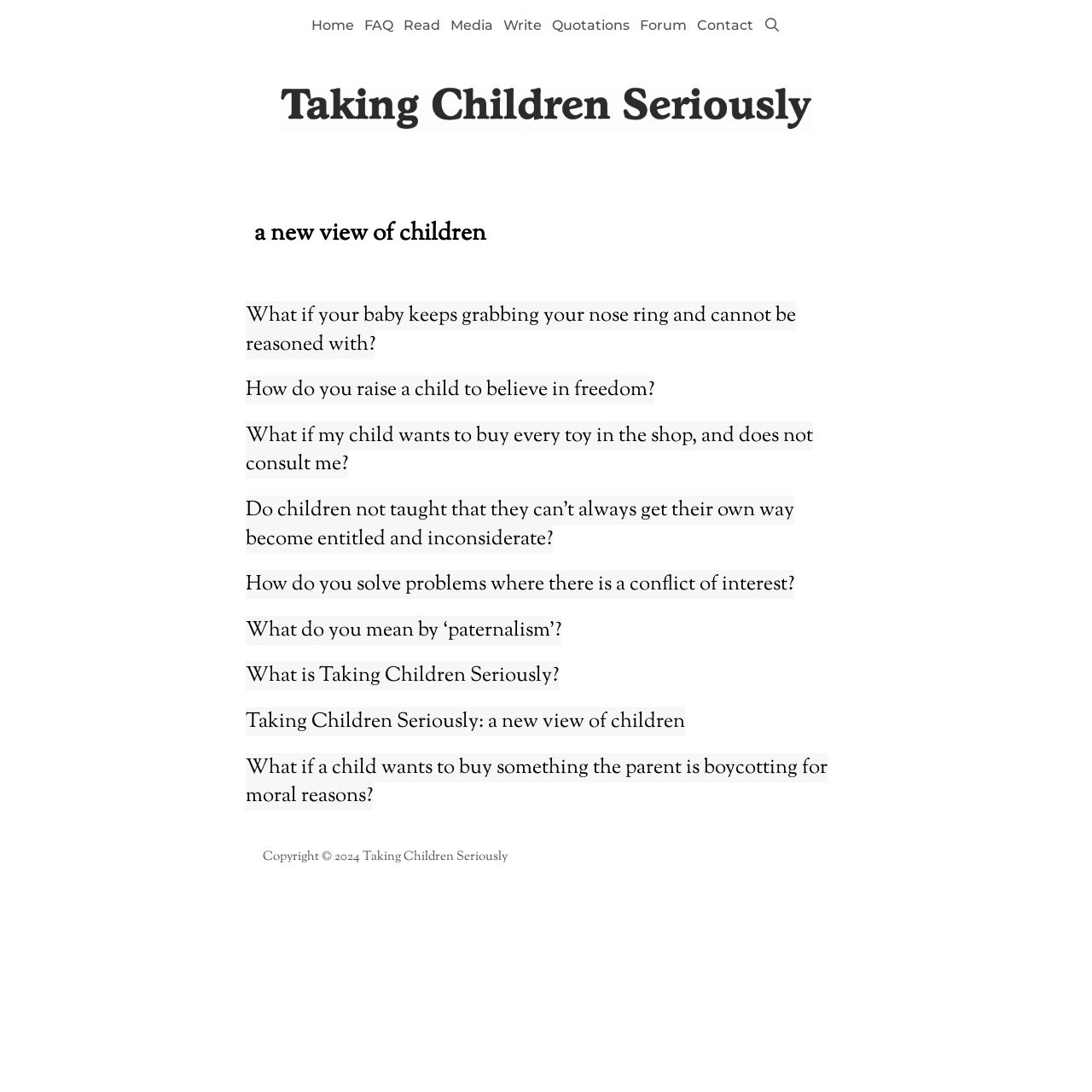Please identify the webpage's heading and generate its text content.

a new view of children